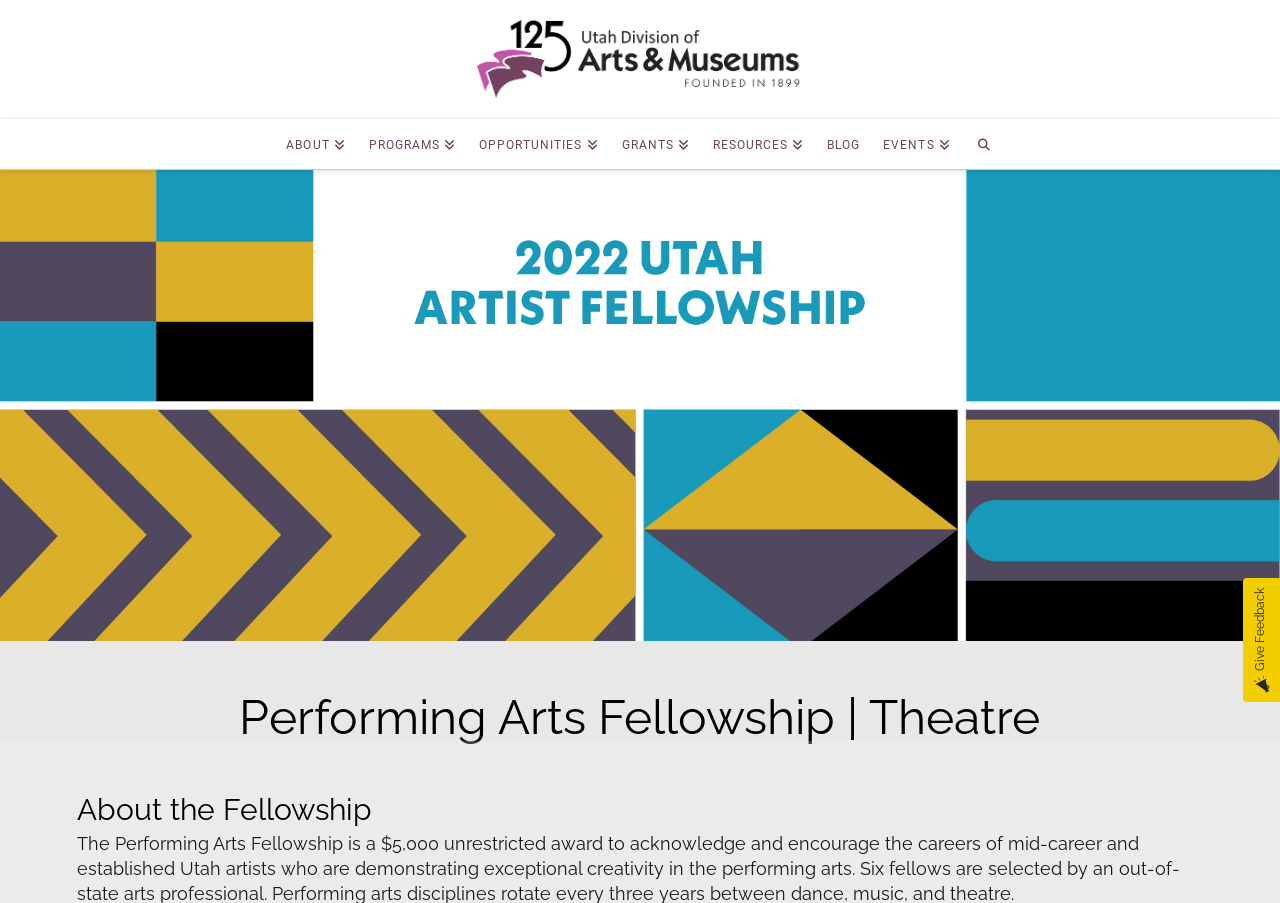What is the first menu item?
Relying on the image, give a concise answer in one word or a brief phrase.

ABOUT